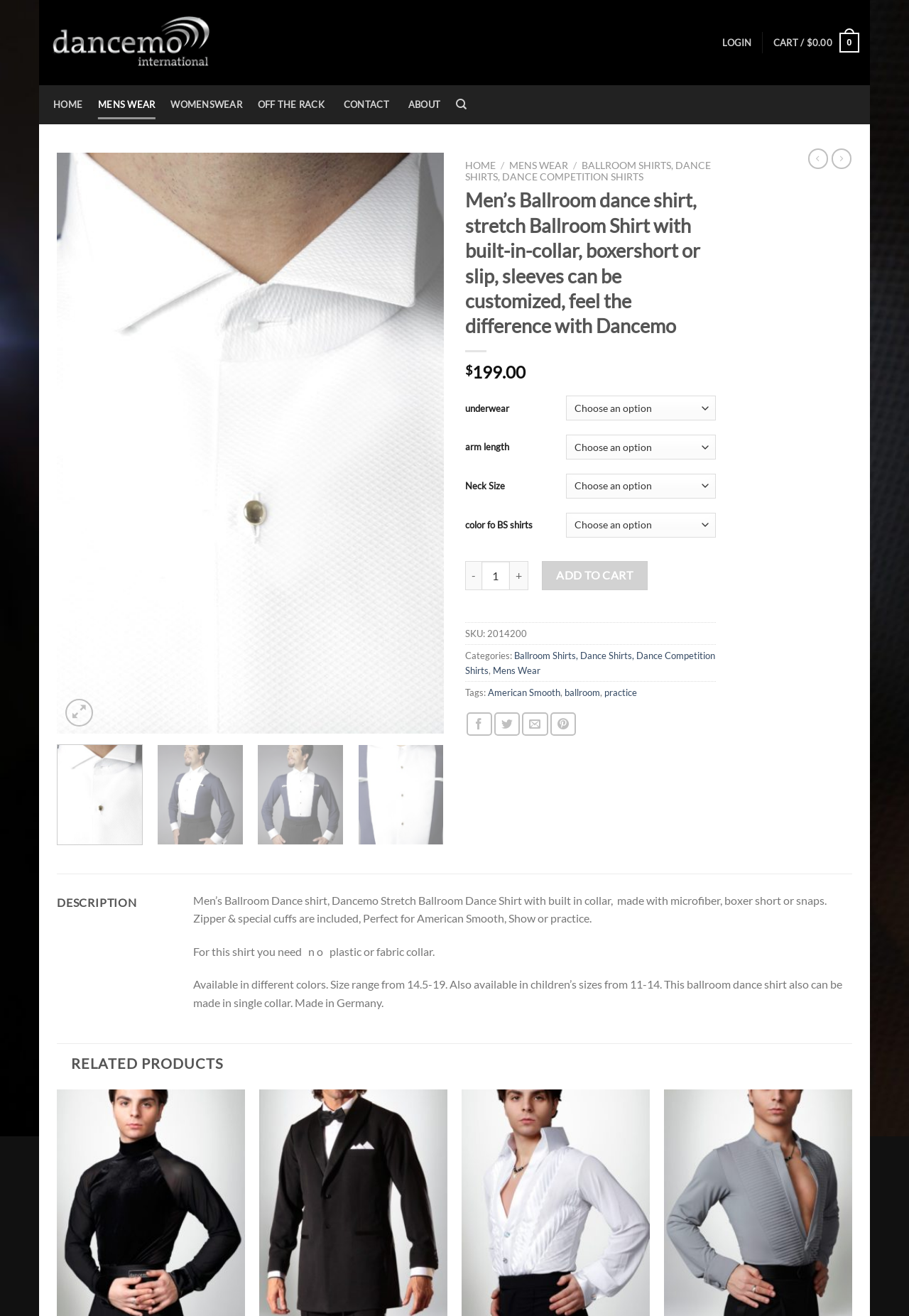What type of shirt is being sold?
Refer to the screenshot and respond with a concise word or phrase.

Ballroom dance shirt